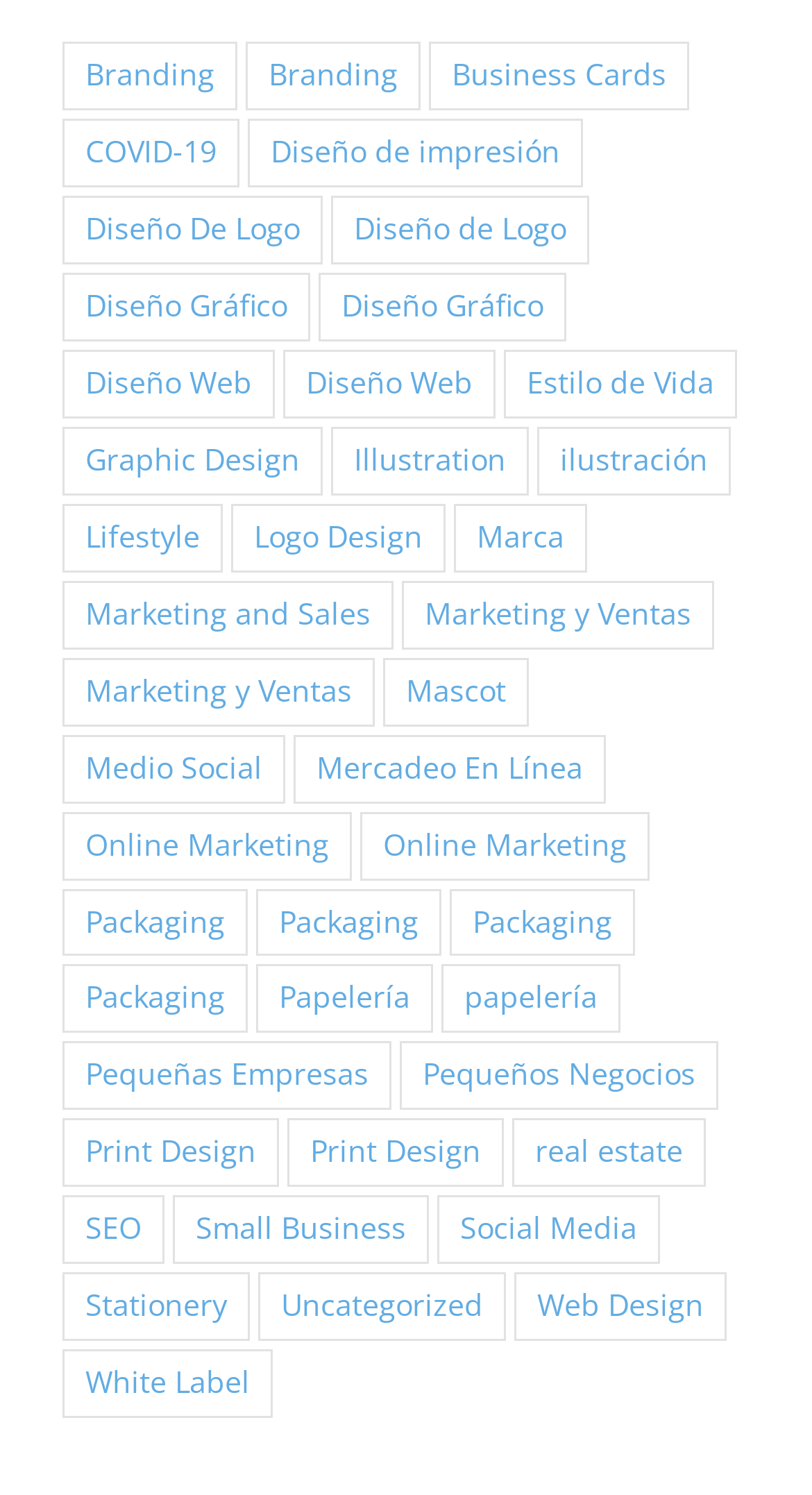Find the bounding box coordinates of the element to click in order to complete this instruction: "Explore COVID-19 related designs". The bounding box coordinates must be four float numbers between 0 and 1, denoted as [left, top, right, bottom].

[0.077, 0.079, 0.295, 0.125]